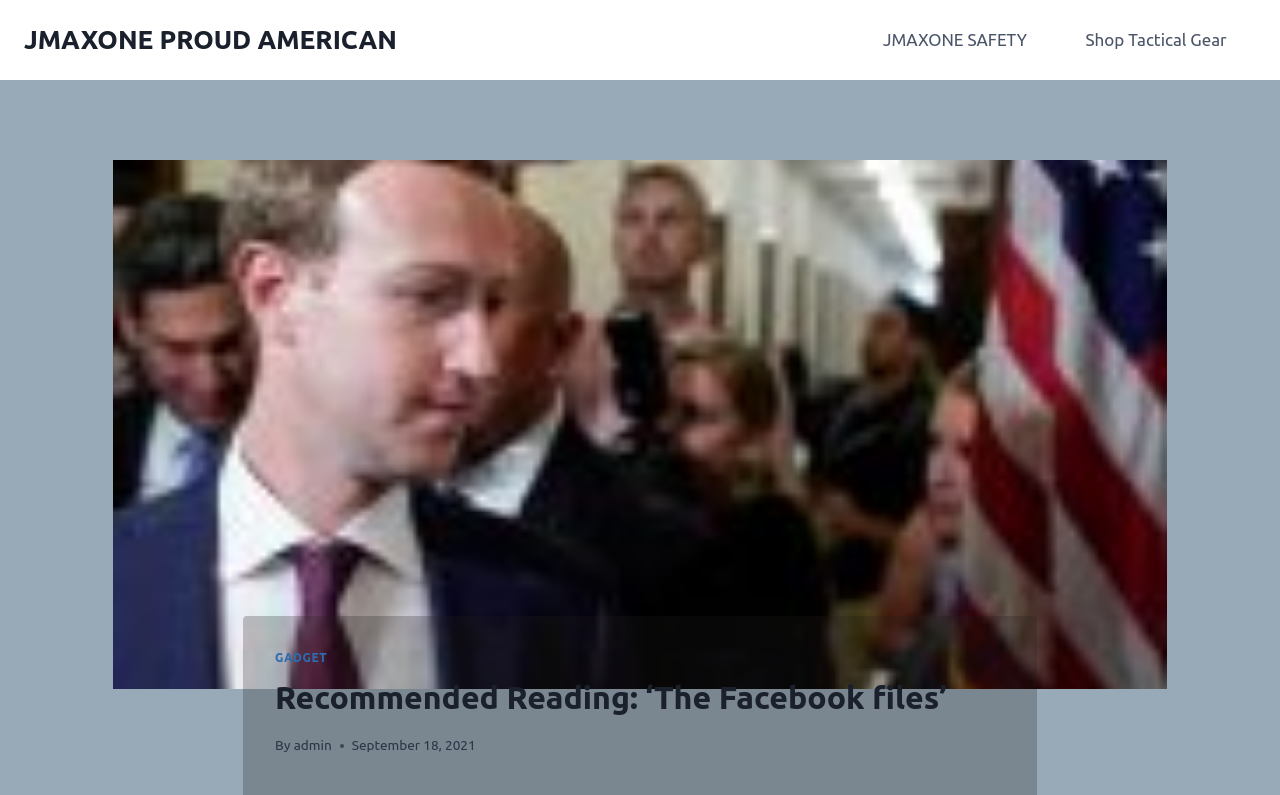Refer to the screenshot and answer the following question in detail:
What is the purpose of the webpage?

The webpage appears to be a blog or article page, and its purpose is to recommend a reading material, specifically 'The Facebook files', as indicated by the heading and the content of the page.